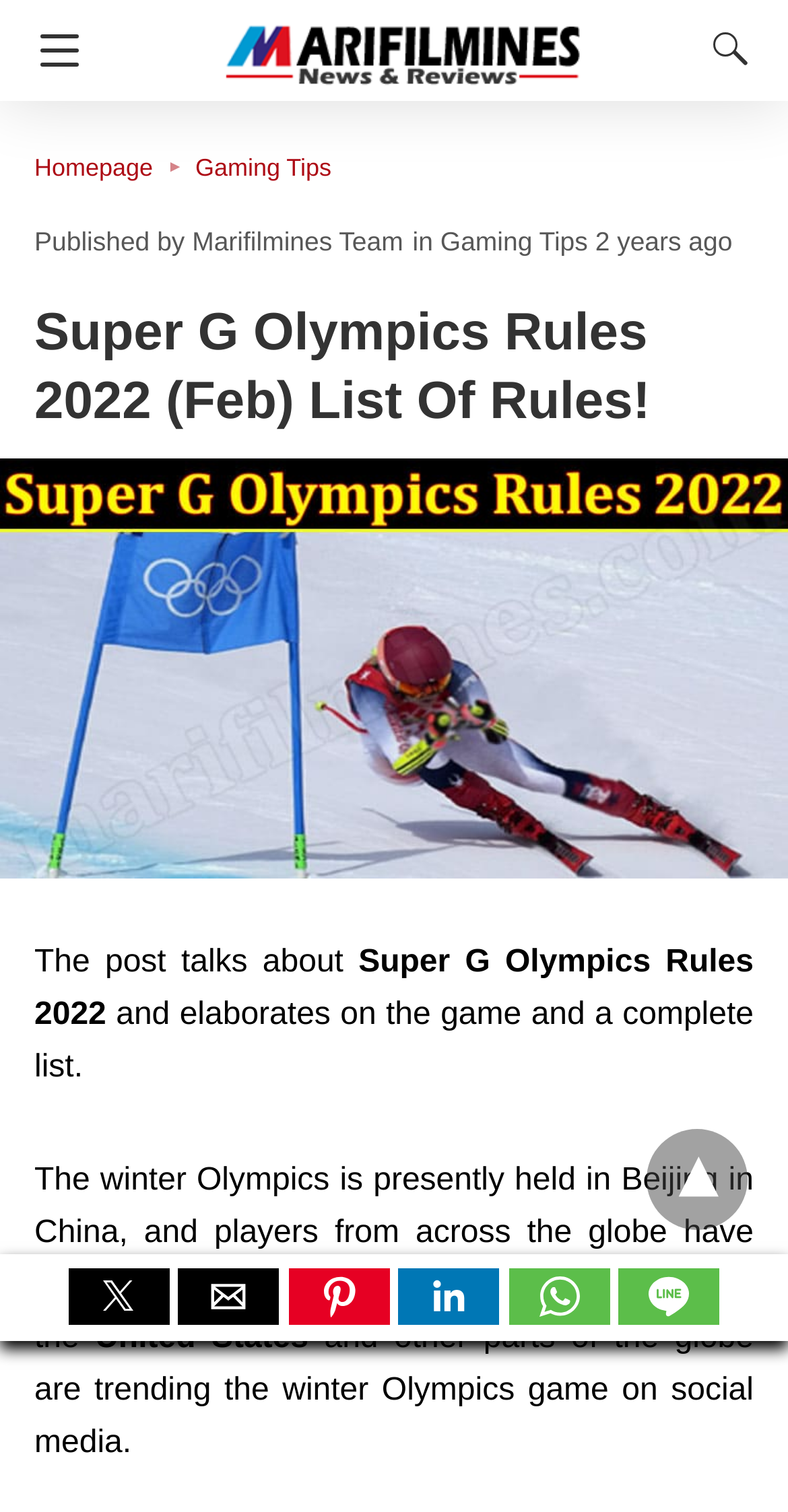Please determine the bounding box coordinates for the element with the description: "aria-label="Search"".

[0.869, 0.015, 0.962, 0.049]